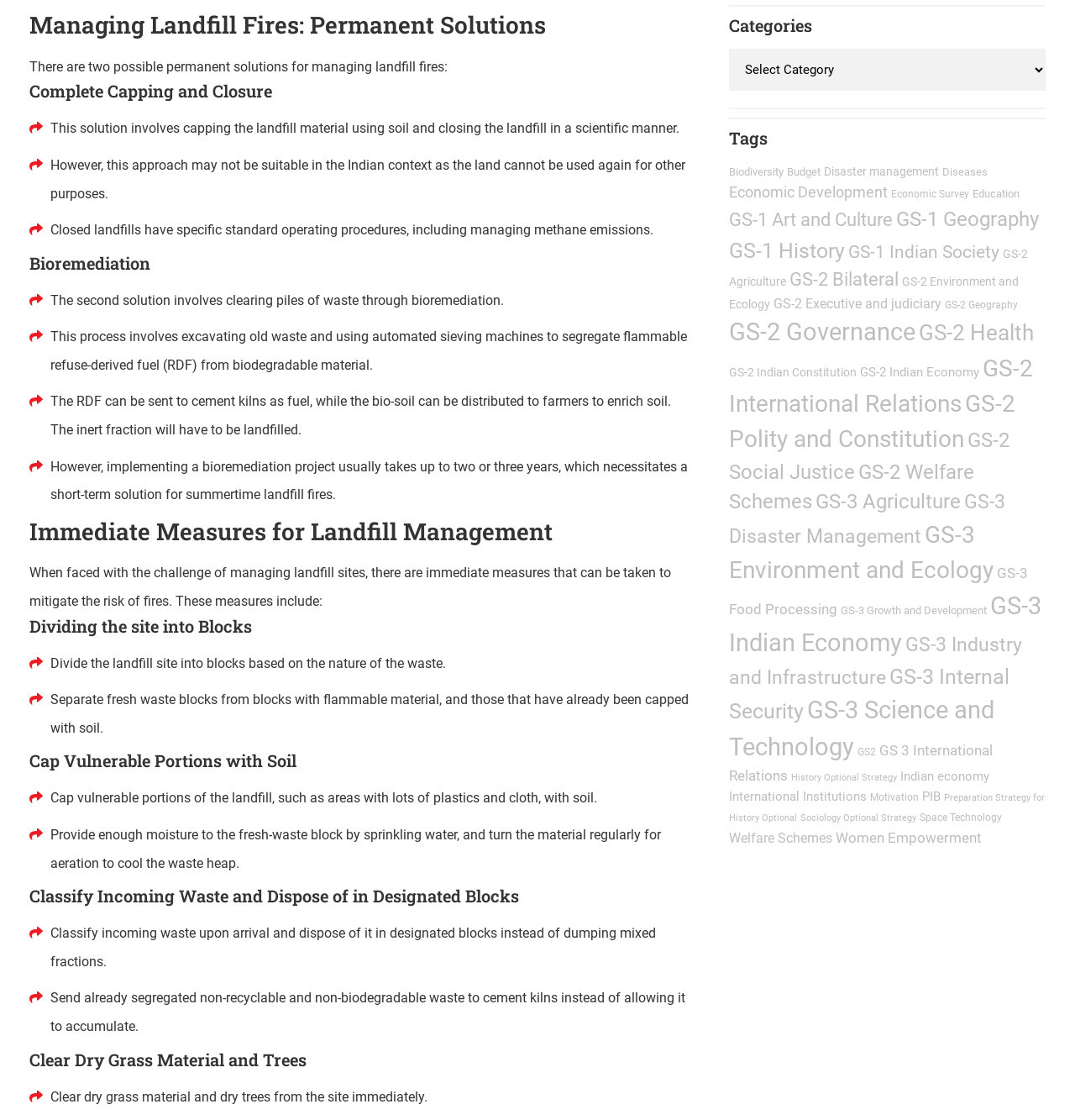Kindly provide the bounding box coordinates of the section you need to click on to fulfill the given instruction: "Click on the 'Welfare Schemes' link".

[0.678, 0.742, 0.774, 0.756]